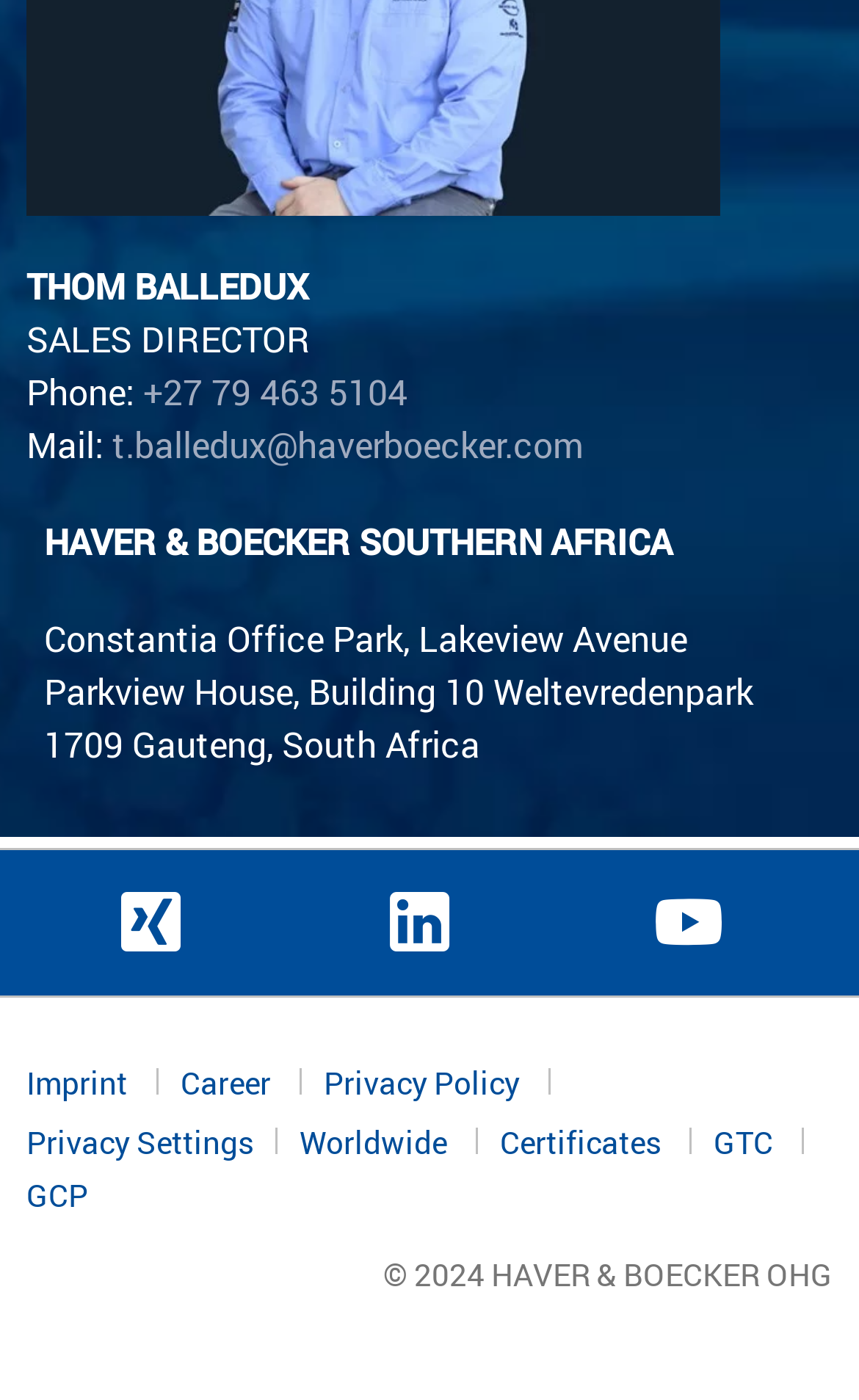What is the name of the sales director?
Answer the question using a single word or phrase, according to the image.

THOM BALLEDUX